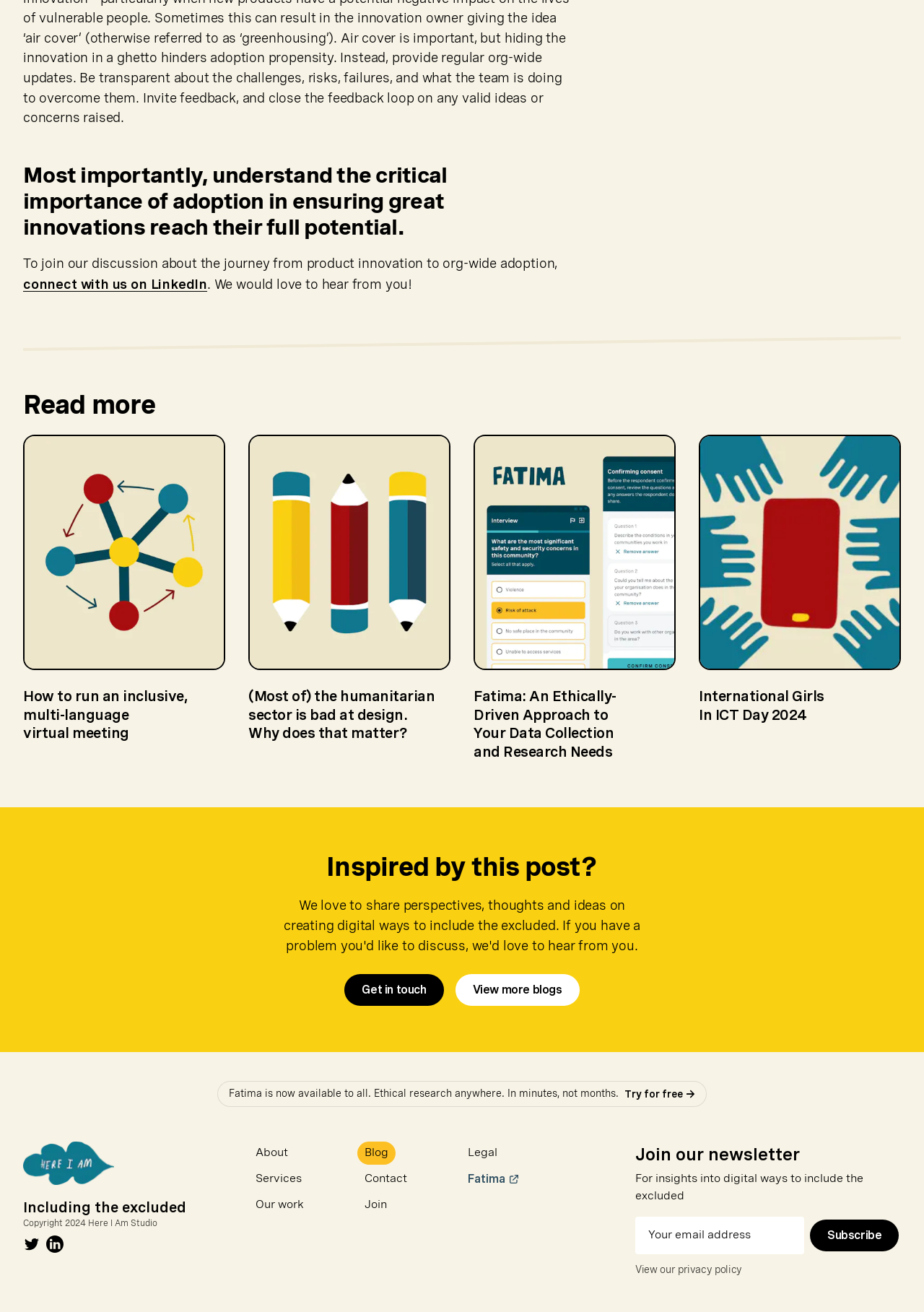How many links are there to blog posts?
Using the image as a reference, answer with just one word or a short phrase.

4